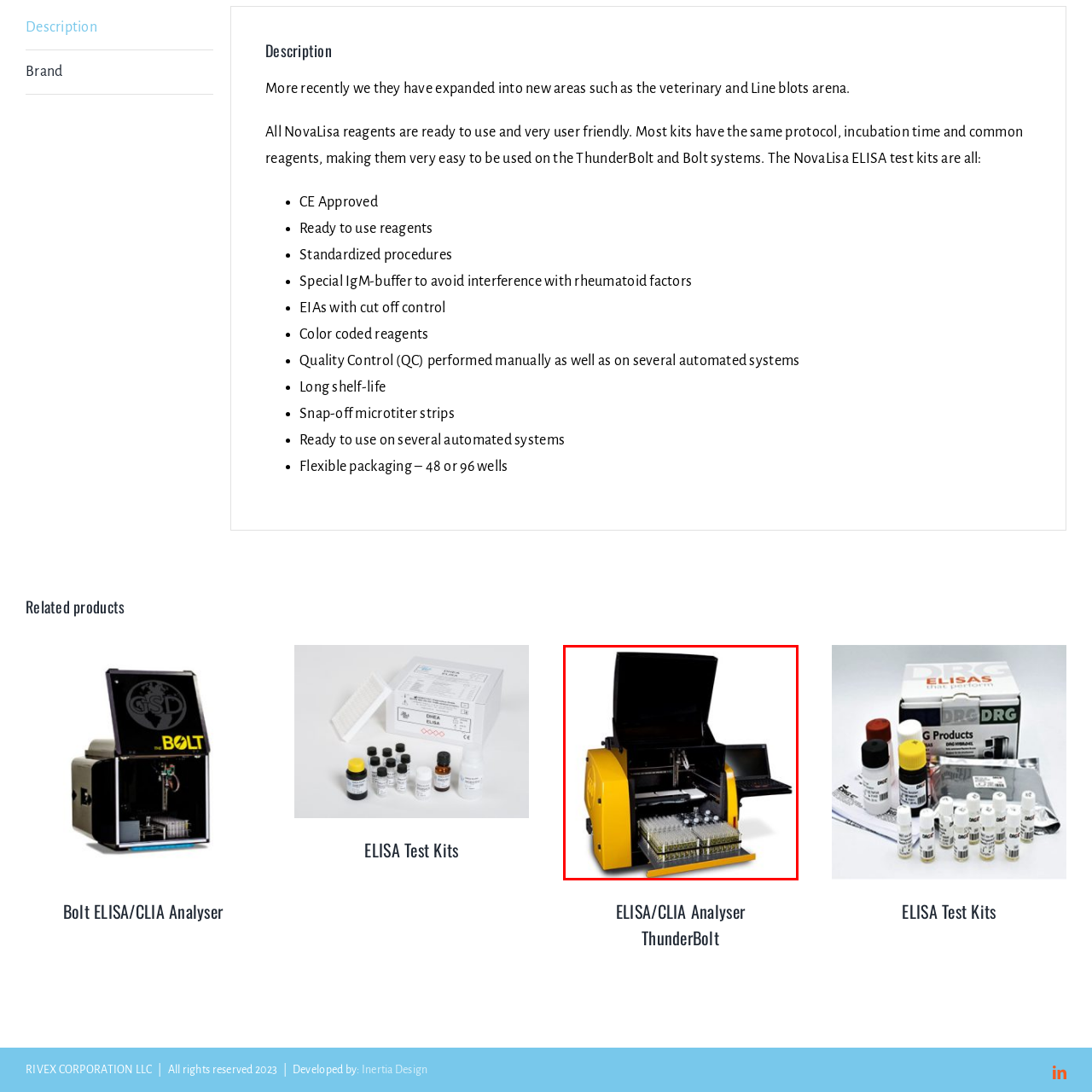Craft a detailed explanation of the image surrounded by the red outline.

The image features a bright yellow ELISA/CLIA analyzer, specifically the ThunderBolt model. This high-tech laboratory device is designed for conducting enzyme-linked immunosorbent assays (ELISA) and chemiluminescent immunoassays (CLIA). The analyzer has an open lid, revealing a spacious interior that accommodates multiple sample vials arranged neatly on a metallic rack. A laptop is attached to the side, indicating the device's digital capabilities for data management and analysis. The combination of its ergonomic design, user-friendly interface, and advanced technology makes it a vital tool in clinical laboratories for conducting efficient testing and analysis.